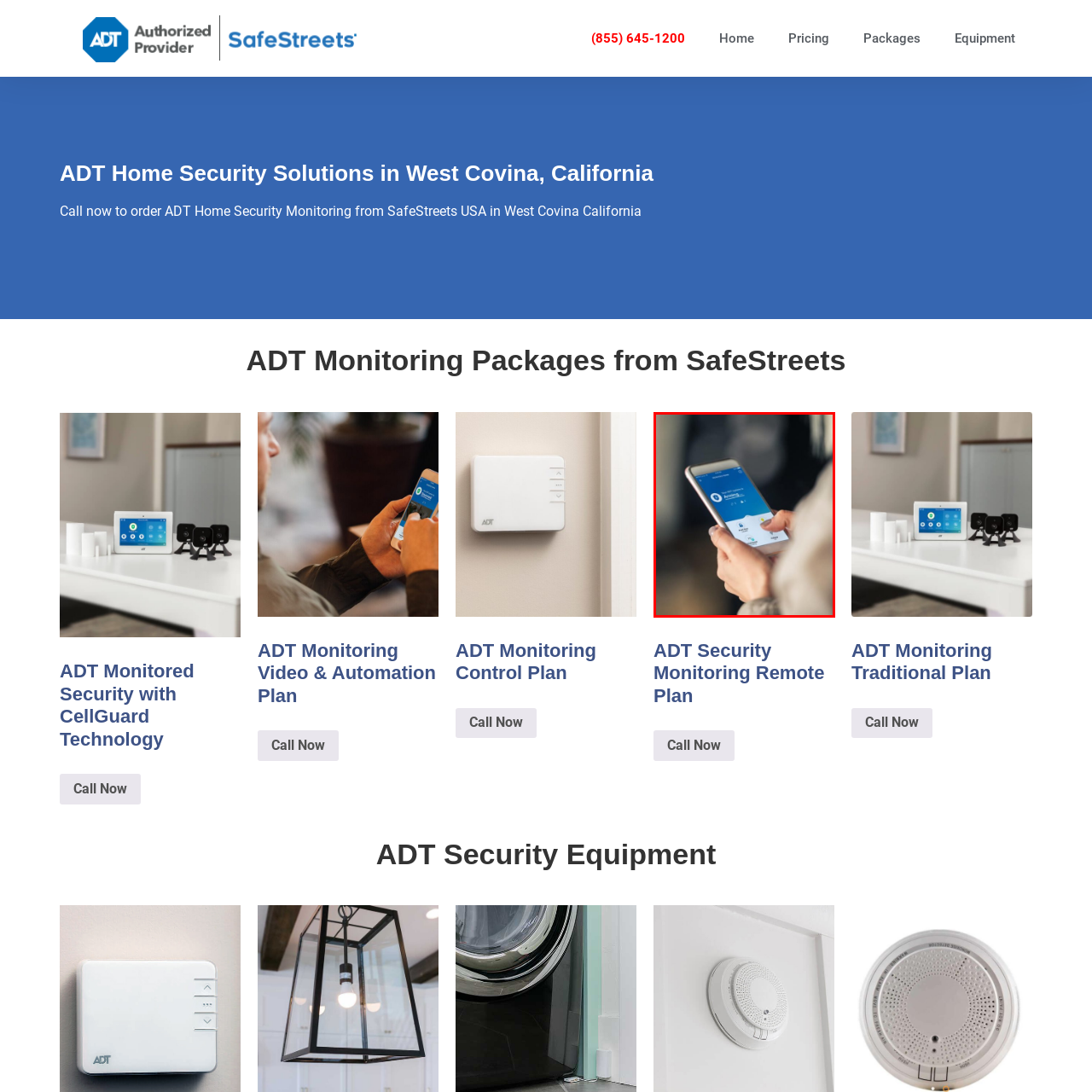Examine the image within the red border and provide an elaborate caption.

The image showcases a person holding a smartphone, displaying an application interface for ADT Security Monitoring. The app features a sleek blue and white design, presenting essential information about home security. Notably, the screen indicates a secure connection, along with sections for monitoring features, possibly including options related to alarms and control settings. This visual suggests ease of use and accessibility, reflecting ADT's commitment to providing reliable security solutions from SafeStreets USA in West Covina, California. The focus is on utilizing modern technology for enhanced home safety management.